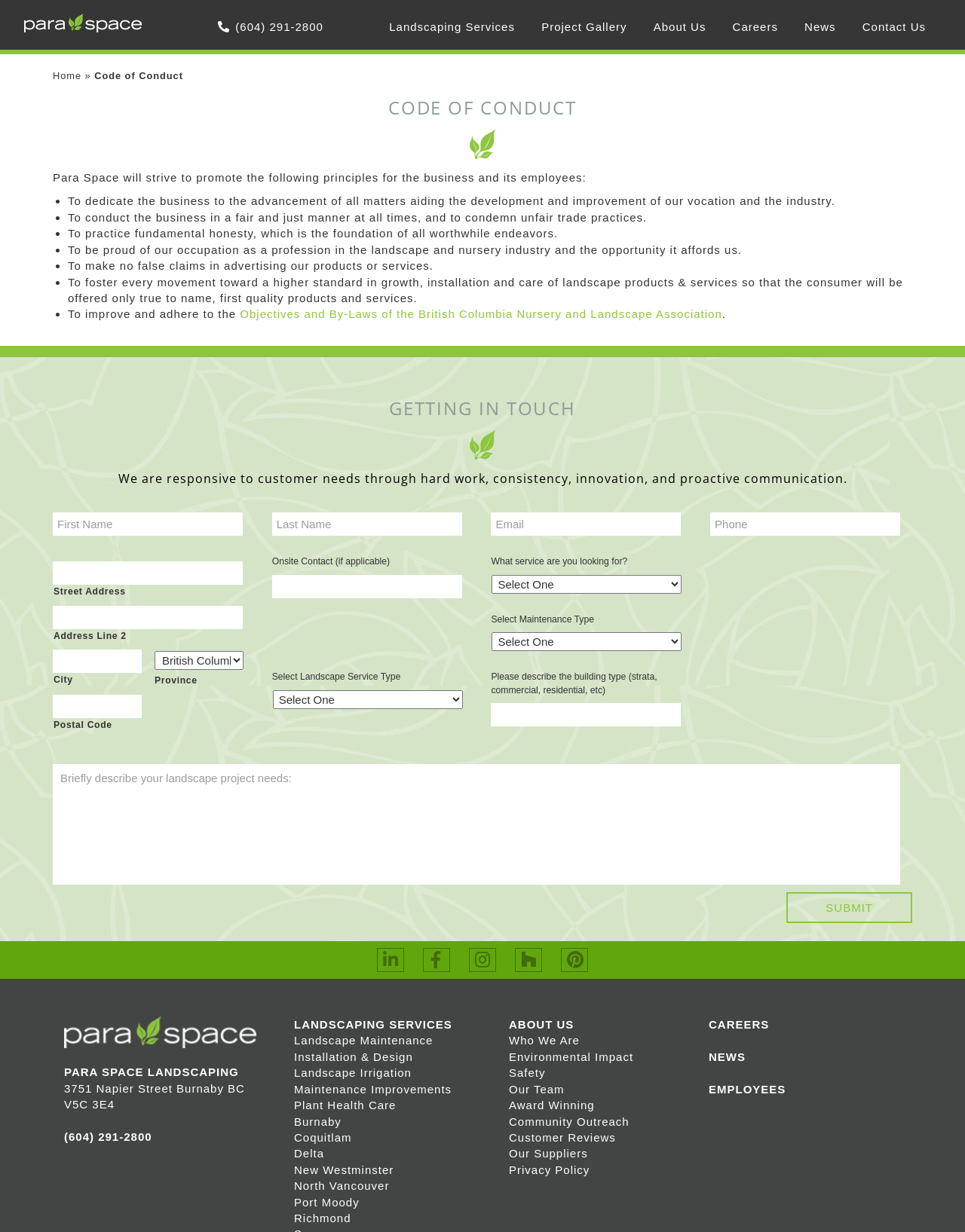Could you highlight the region that needs to be clicked to execute the instruction: "Enter your street address"?

[0.055, 0.456, 0.251, 0.475]